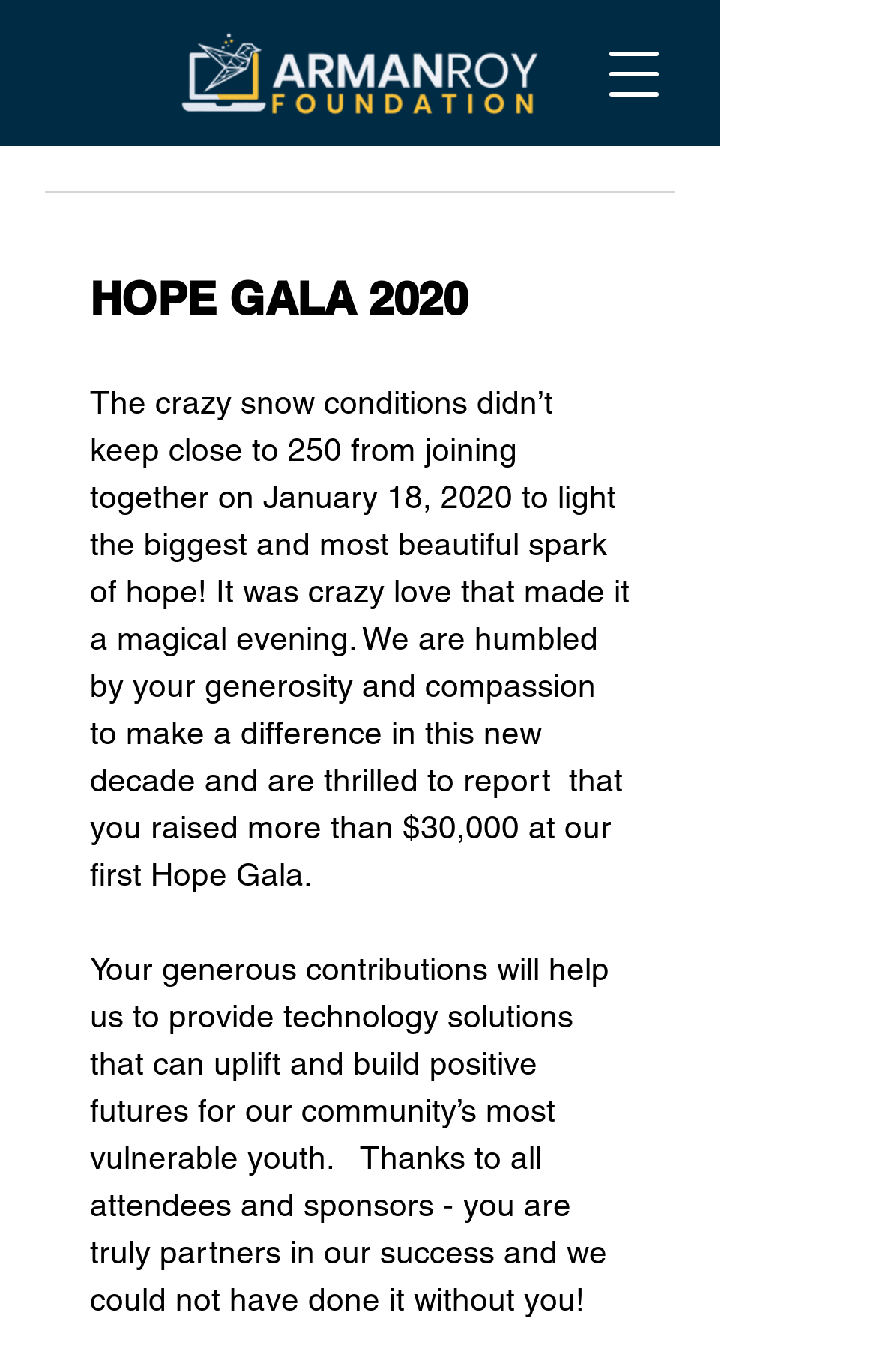Identify the bounding box for the UI element that is described as follows: "aria-label="Open navigation menu"".

[0.659, 0.013, 0.787, 0.095]